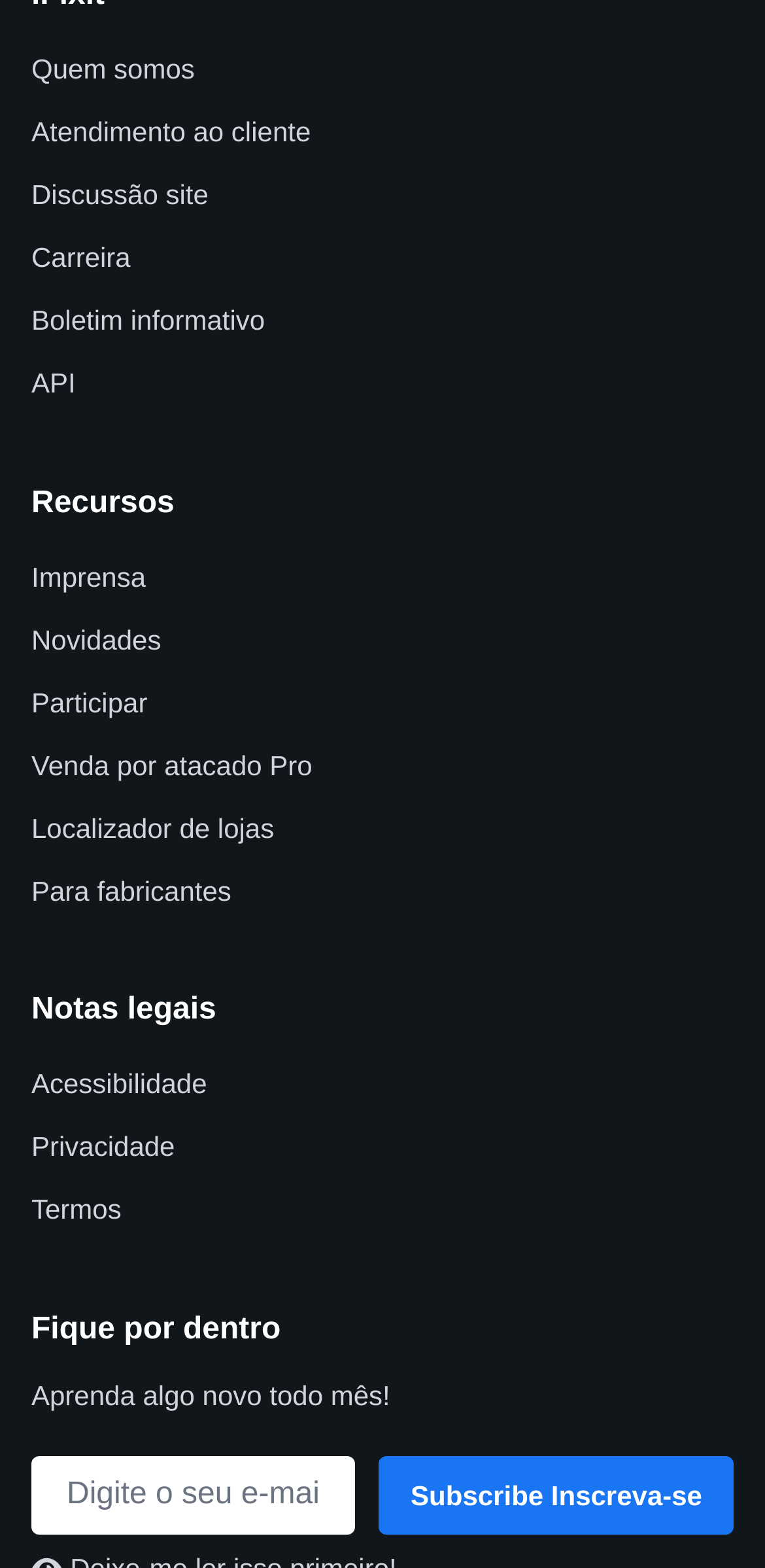Using the provided description Localizador de lojas, find the bounding box coordinates for the UI element. Provide the coordinates in (top-left x, top-left y, bottom-right x, bottom-right y) format, ensuring all values are between 0 and 1.

[0.041, 0.518, 0.358, 0.538]